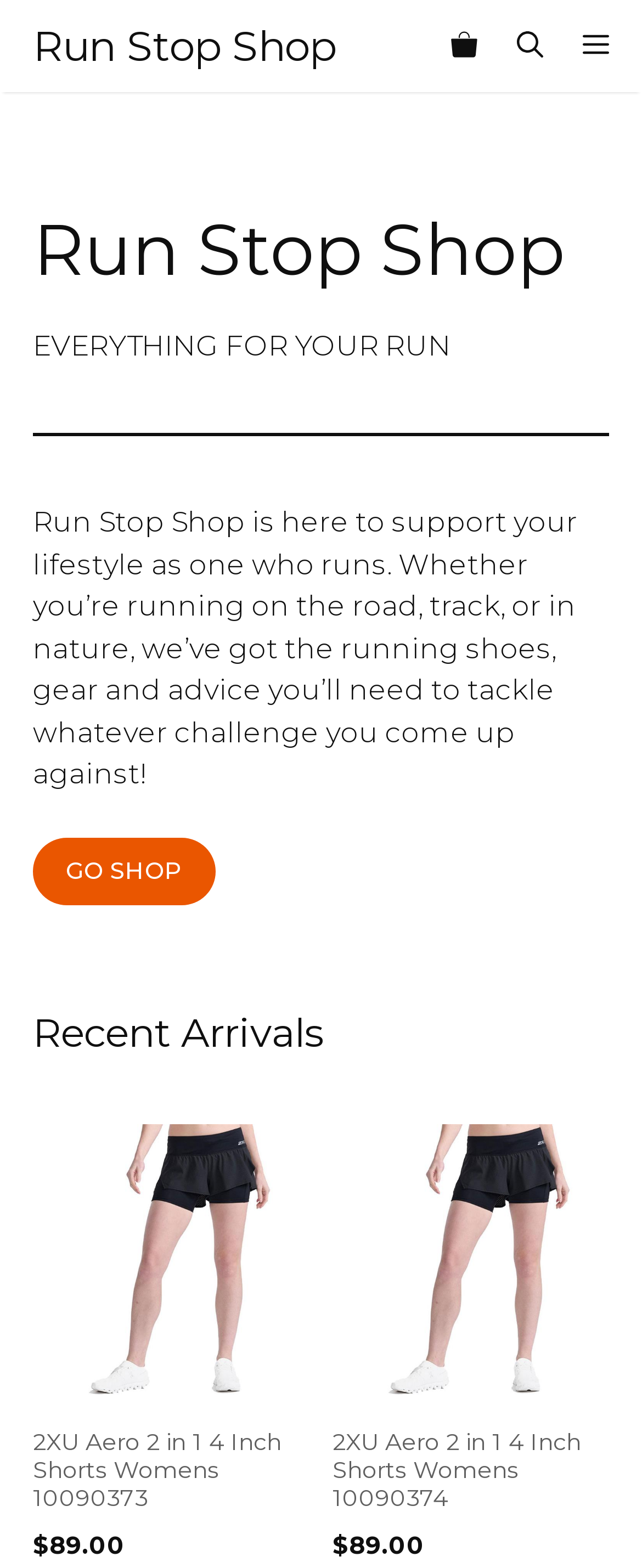Please predict the bounding box coordinates of the element's region where a click is necessary to complete the following instruction: "Go shopping". The coordinates should be represented by four float numbers between 0 and 1, i.e., [left, top, right, bottom].

[0.051, 0.534, 0.336, 0.577]